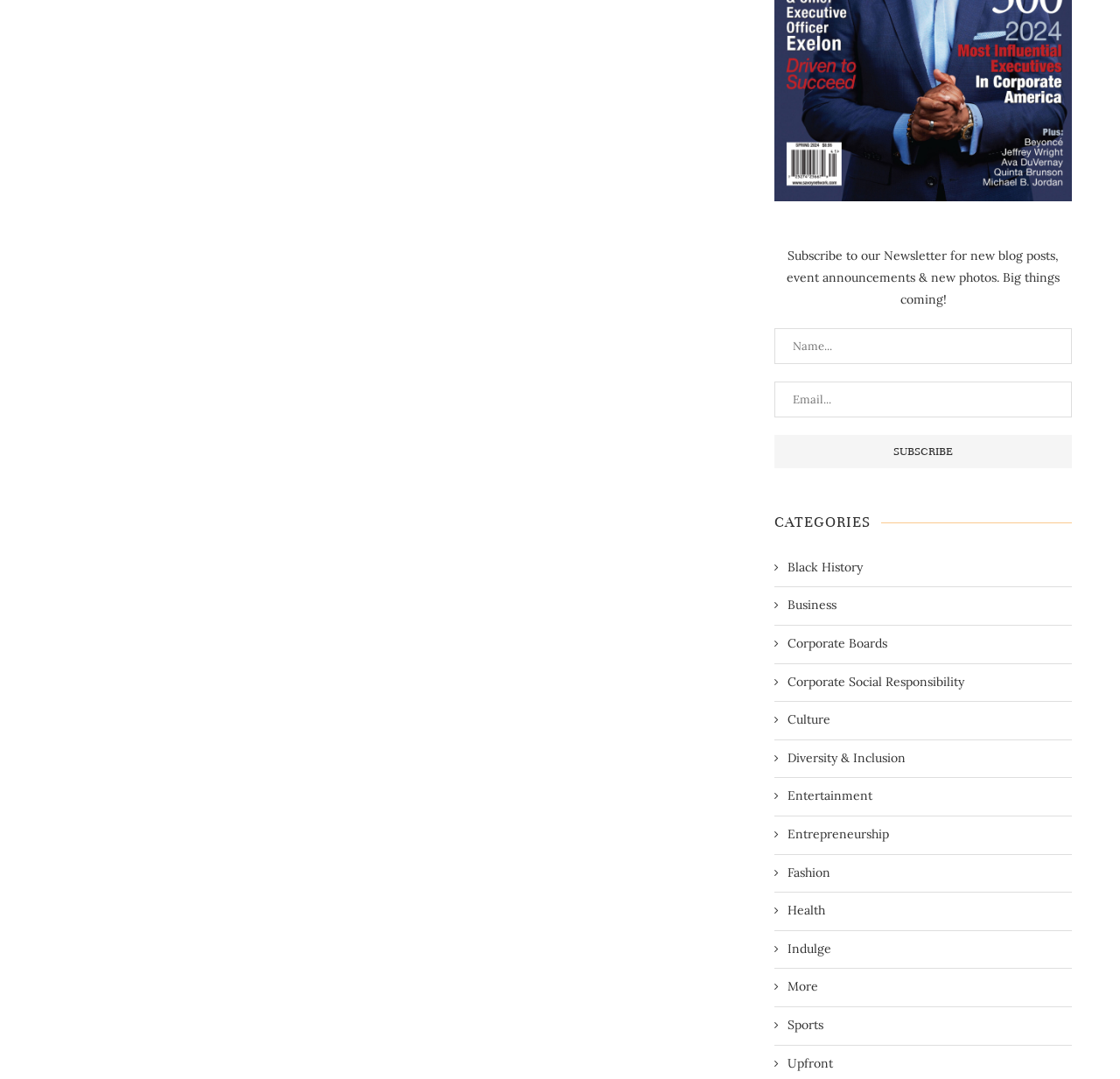Identify the bounding box coordinates of the region that needs to be clicked to carry out this instruction: "Subscribe to the newsletter". Provide these coordinates as four float numbers ranging from 0 to 1, i.e., [left, top, right, bottom].

[0.691, 0.403, 0.957, 0.434]